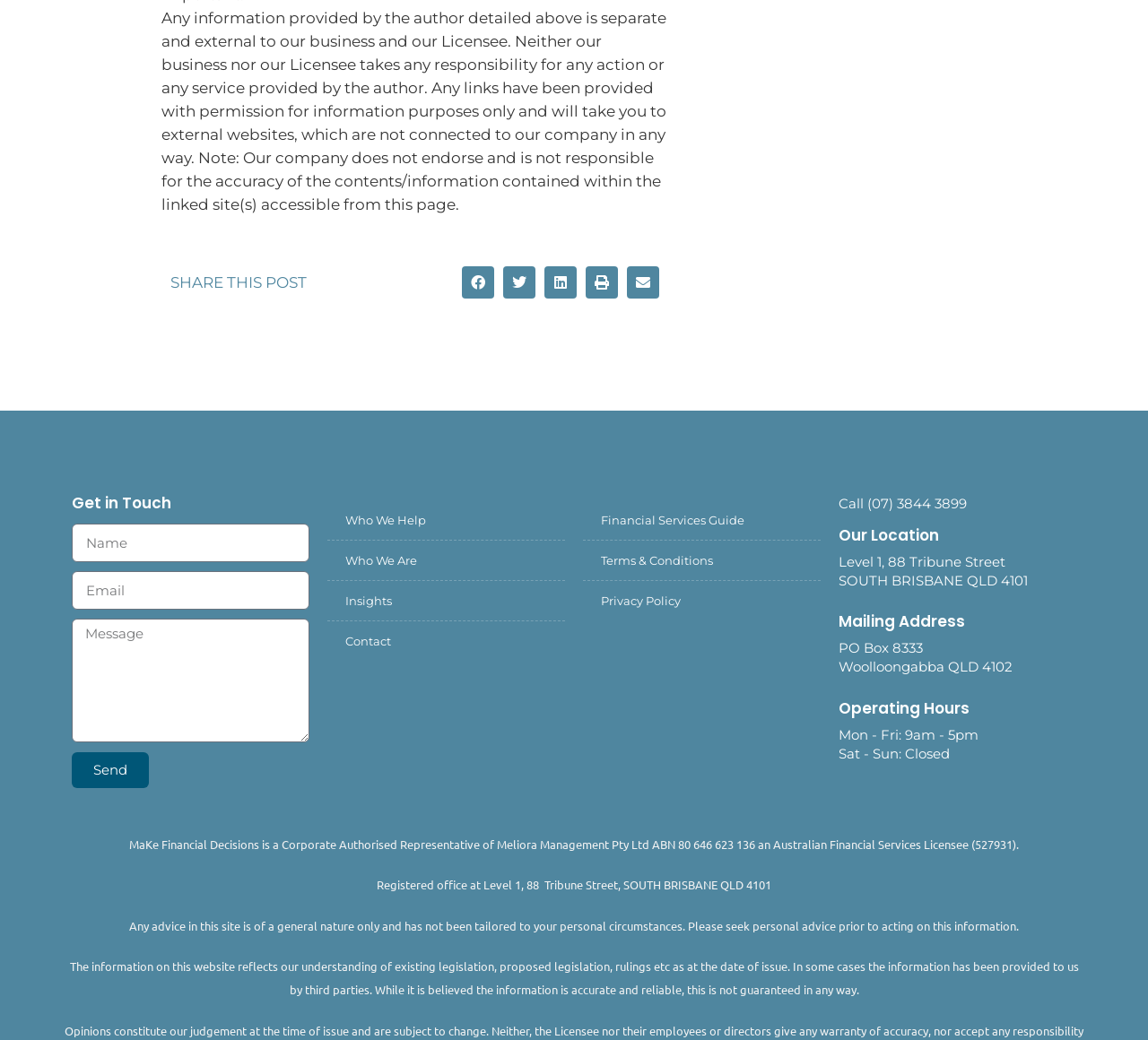Locate the bounding box coordinates of the element to click to perform the following action: 'Send a message'. The coordinates should be given as four float values between 0 and 1, in the form of [left, top, right, bottom].

[0.062, 0.723, 0.13, 0.757]